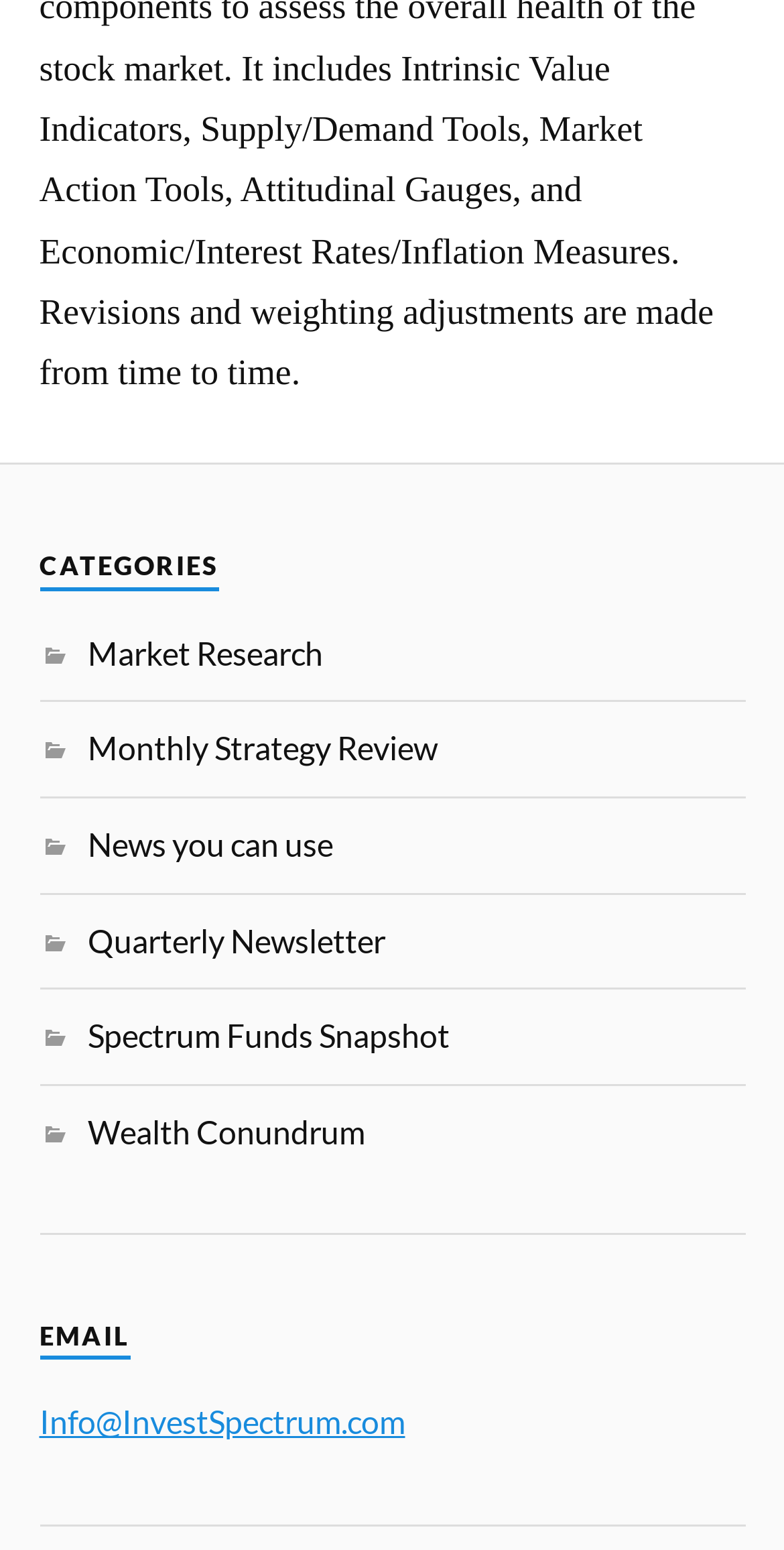Using the details in the image, give a detailed response to the question below:
Are the categories listed in alphabetical order?

I checked the categories listed under the 'CATEGORIES' heading and found that they are not in alphabetical order. For example, 'Monthly Strategy Review' comes before 'Market Research', which should come first in alphabetical order.